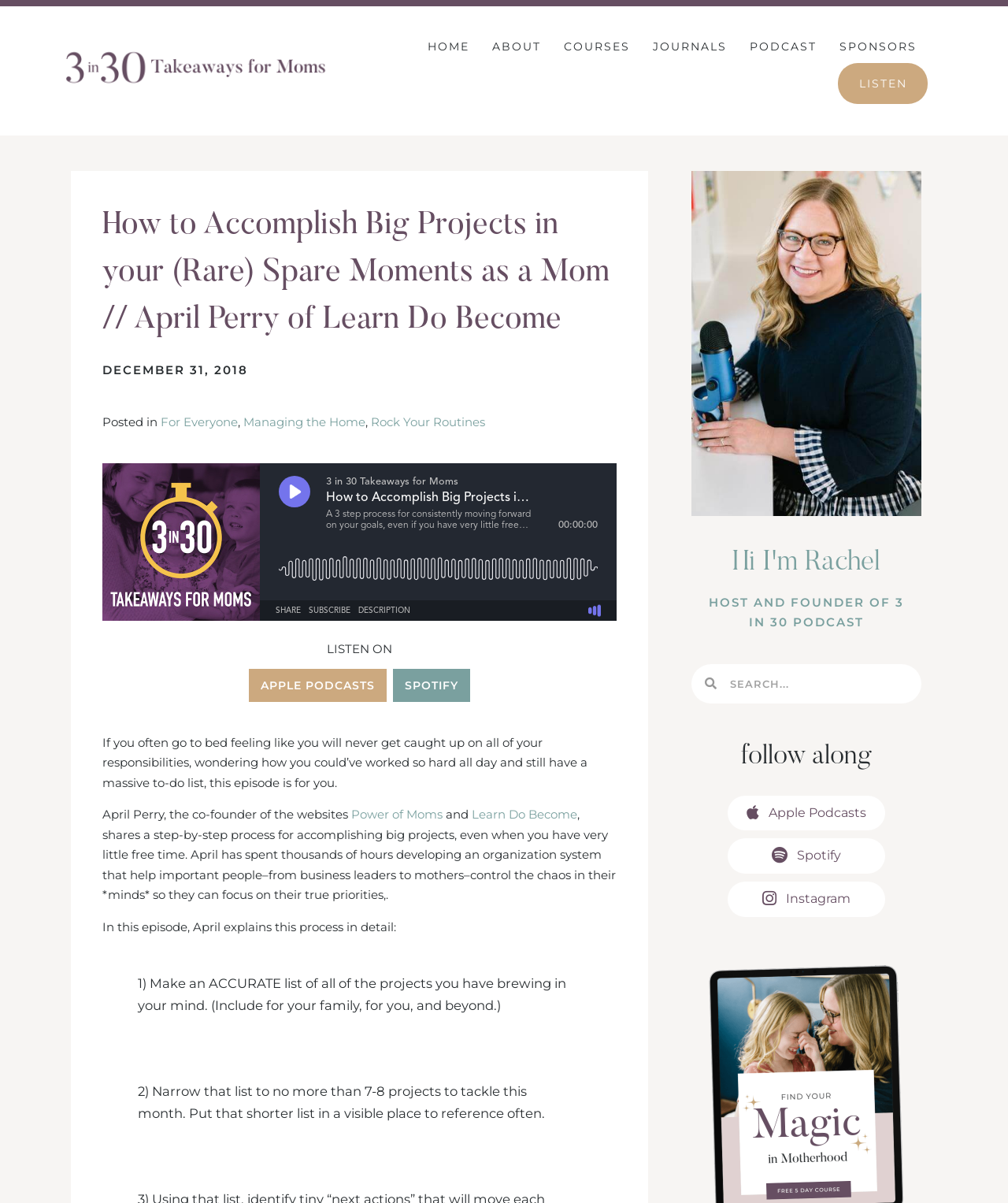Show the bounding box coordinates of the region that should be clicked to follow the instruction: "Click on the 'HOME' link."

[0.413, 0.025, 0.477, 0.052]